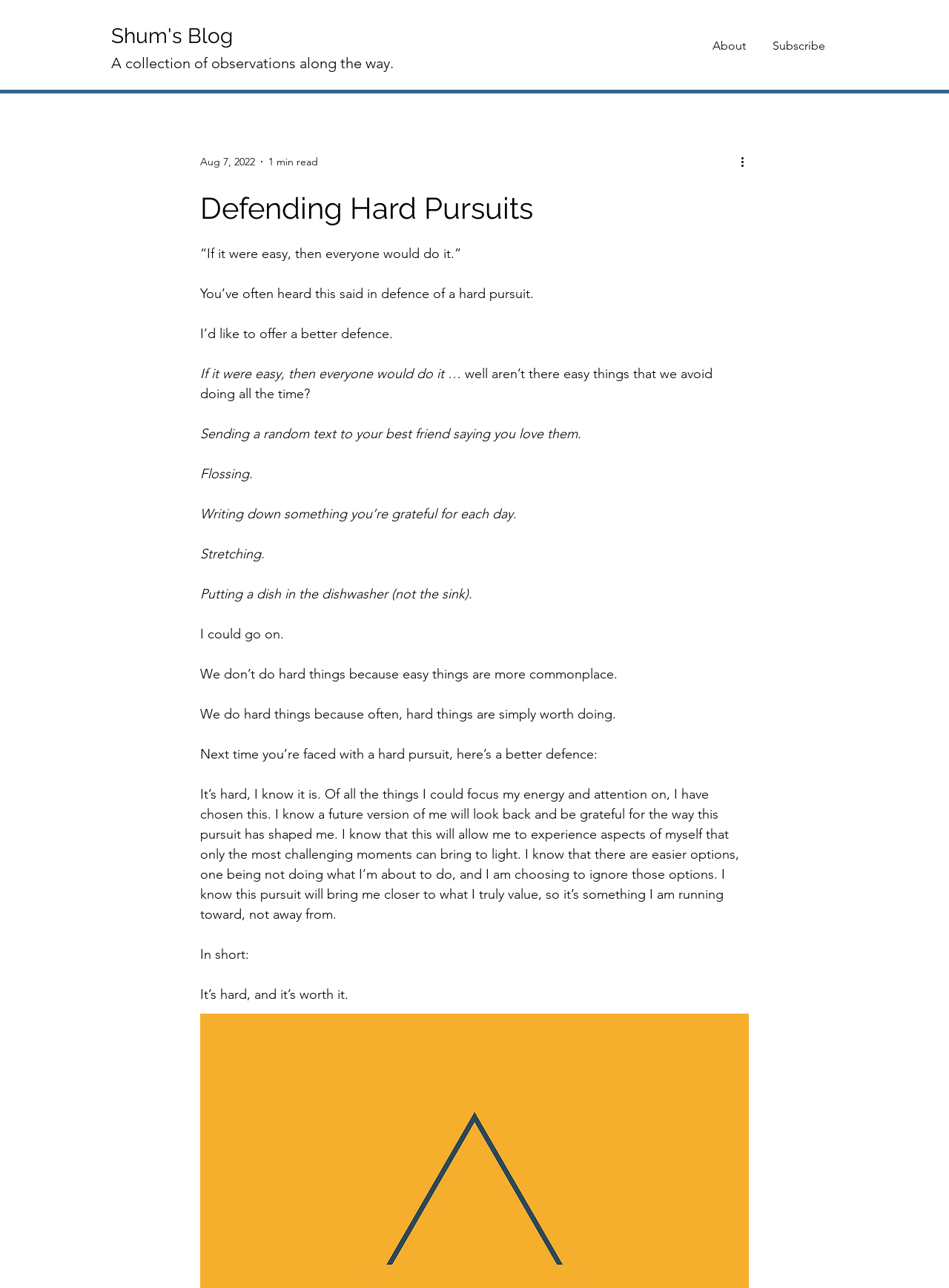What is the headline of the webpage?

Defending Hard Pursuits